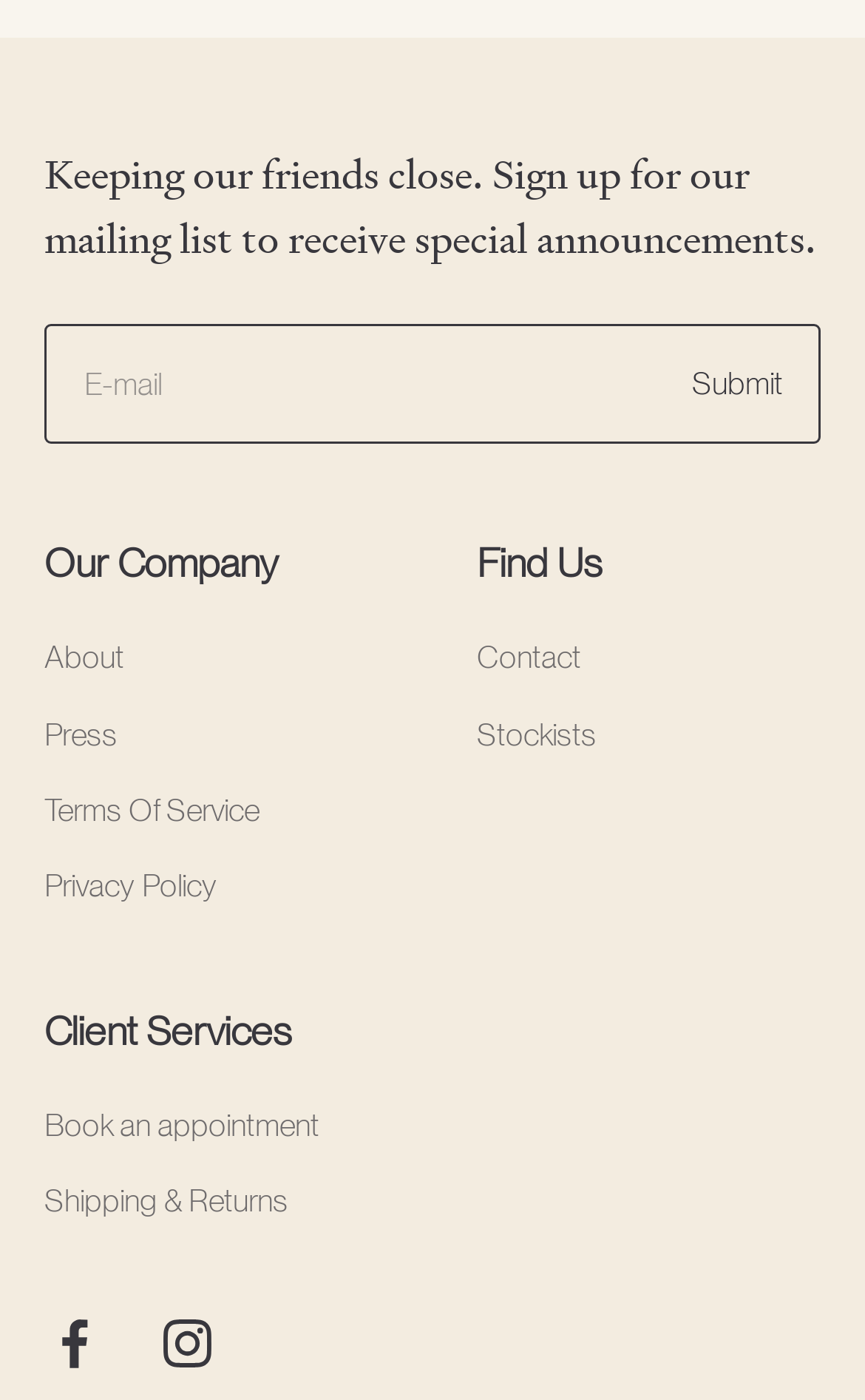Please answer the following question using a single word or phrase: 
What is the purpose of the textbox?

E-mail